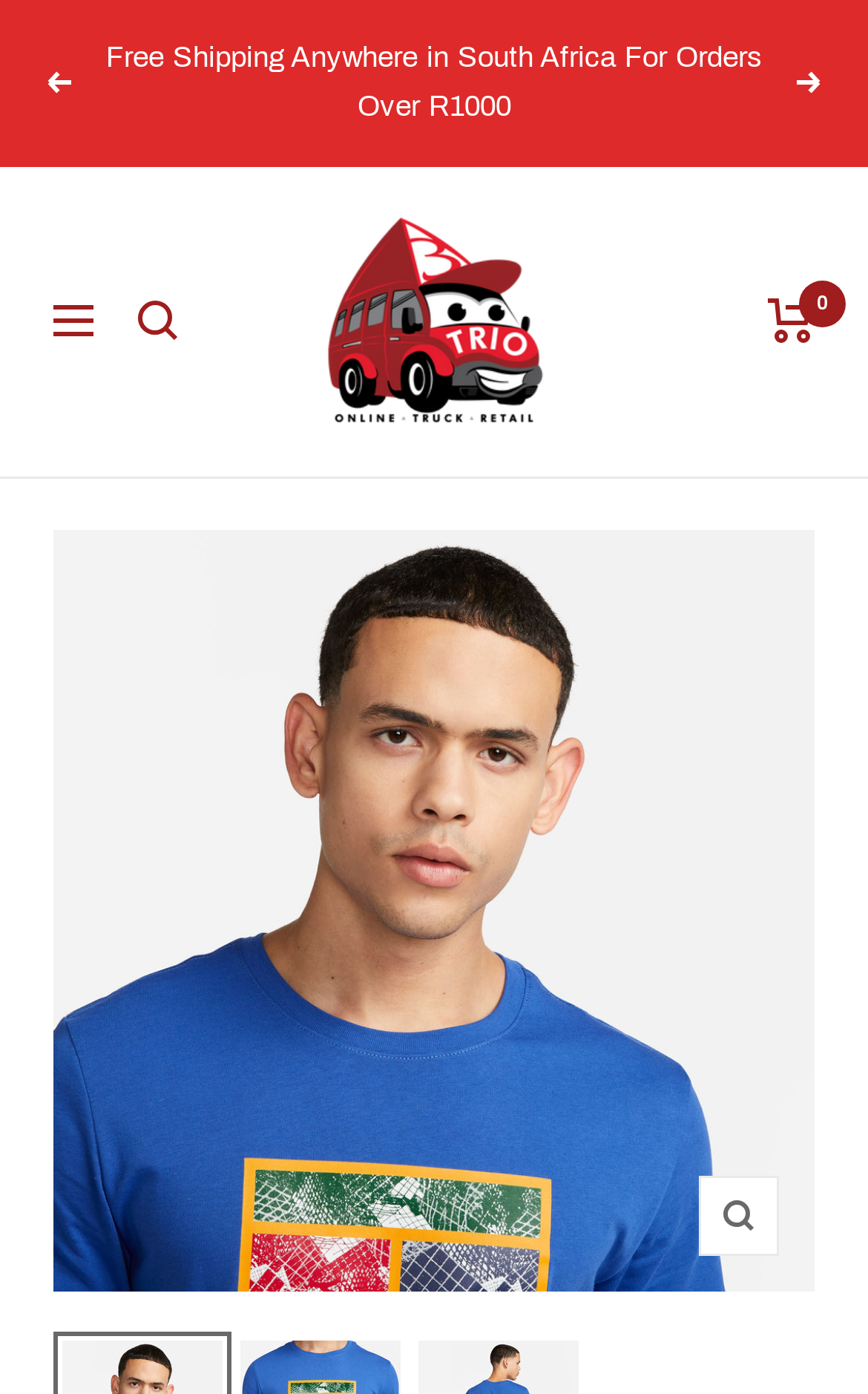Answer briefly with one word or phrase:
How many navigation buttons are there on the top left corner of the webpage?

2